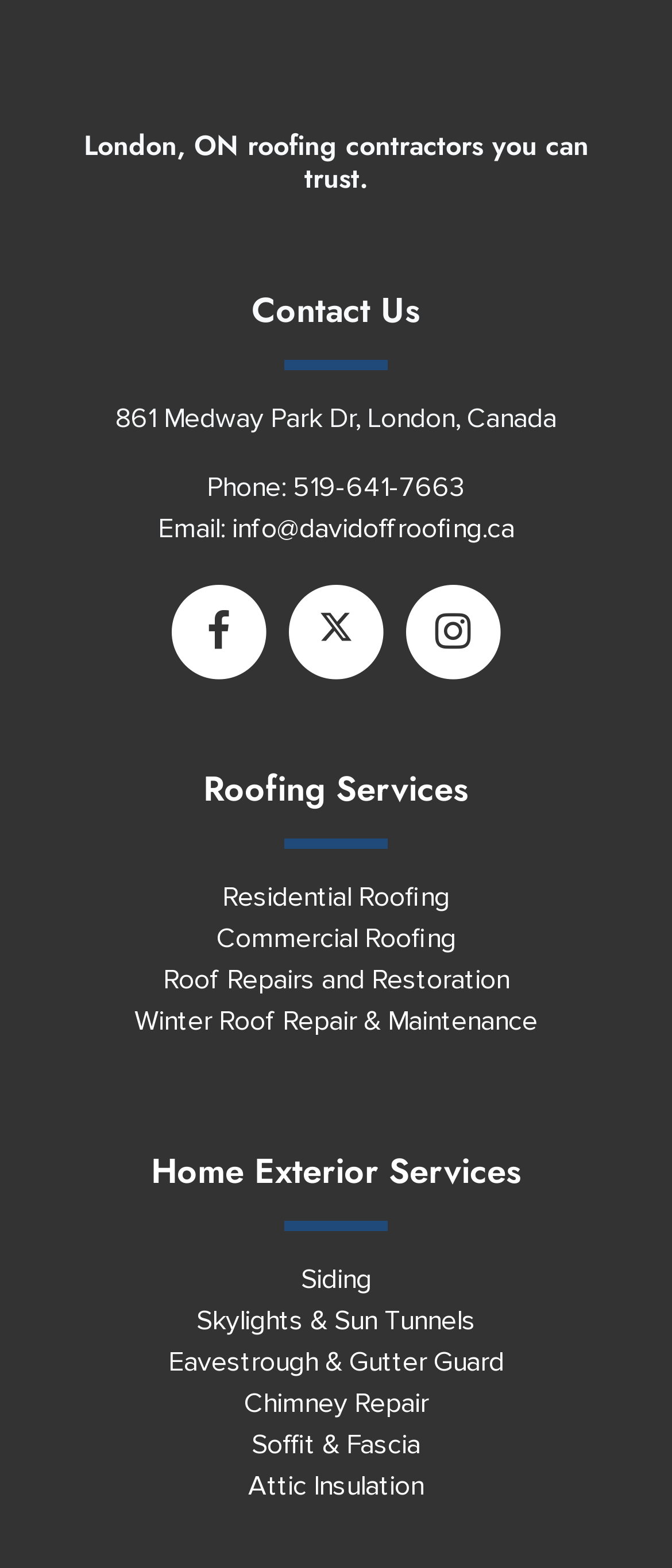Based on the image, provide a detailed response to the question:
What is the phone number of the roofing contractors?

The phone number of the roofing contractors can be found in the link element with the text '519-641-7663', which is located below the address and above the email address.